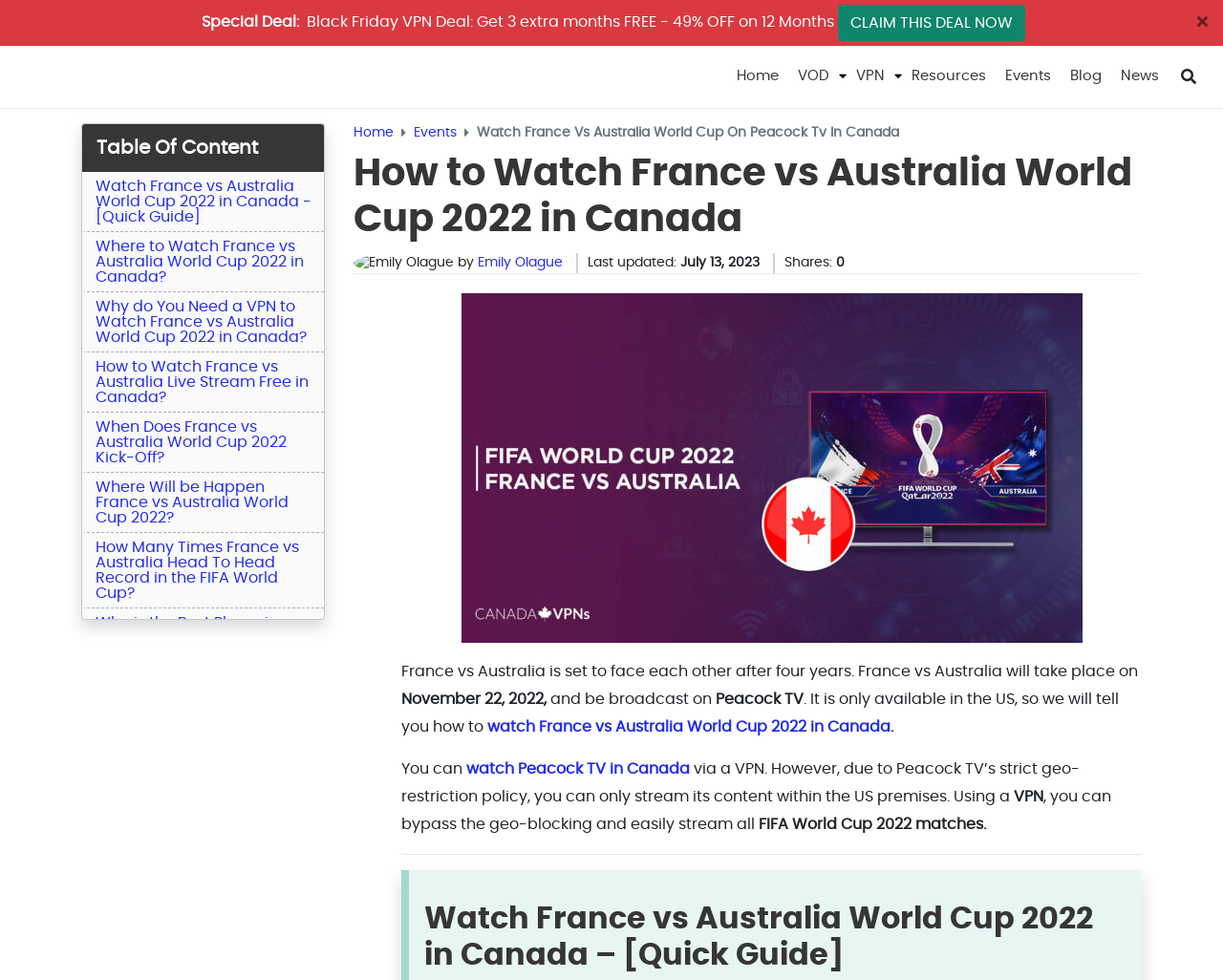Determine the bounding box for the described HTML element: "fitnes". Ensure the coordinates are four float numbers between 0 and 1 in the format [left, top, right, bottom].

None